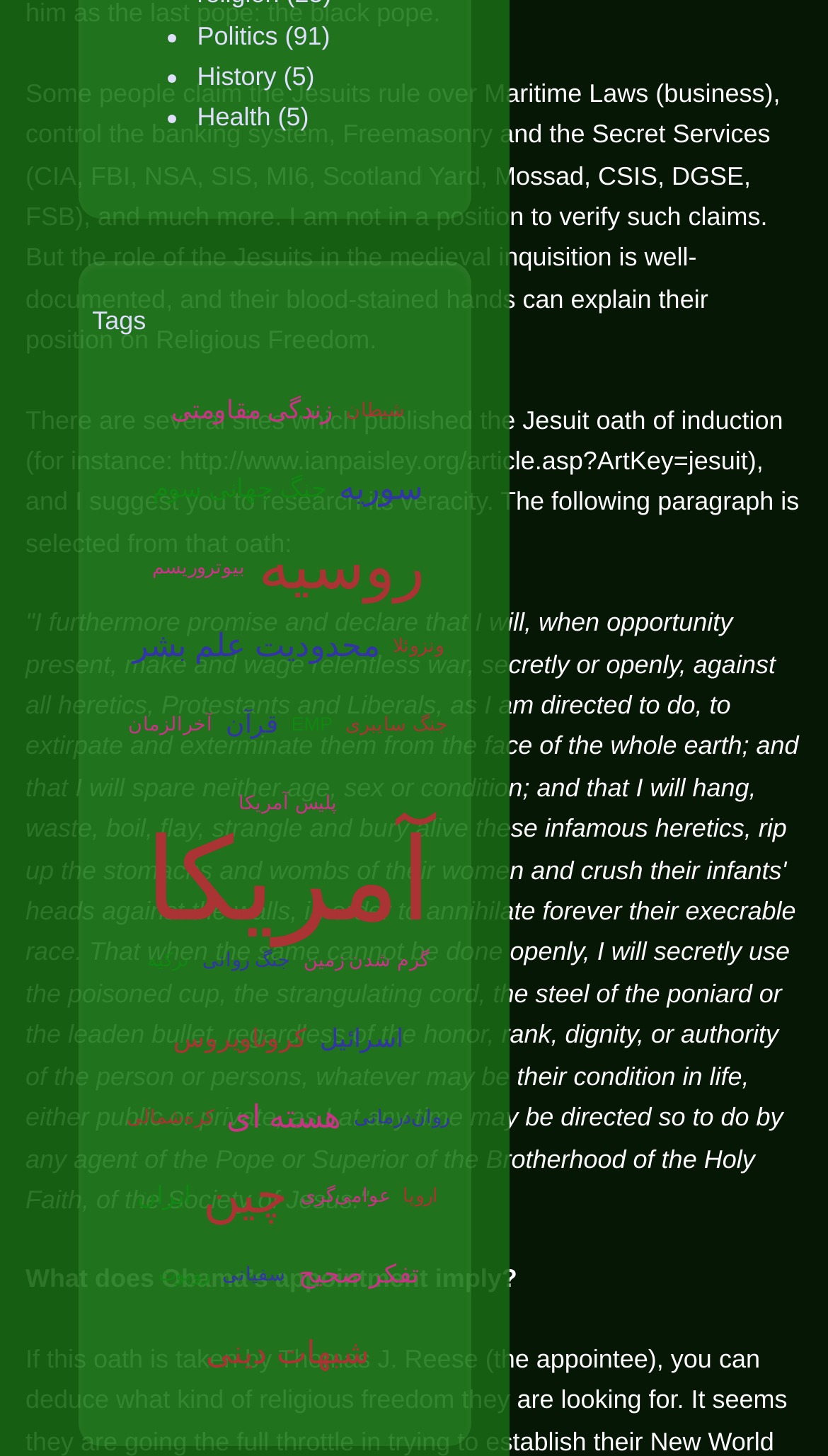What is the main theme of the static text?
Look at the image and answer the question using a single word or phrase.

Jesuits and their oath